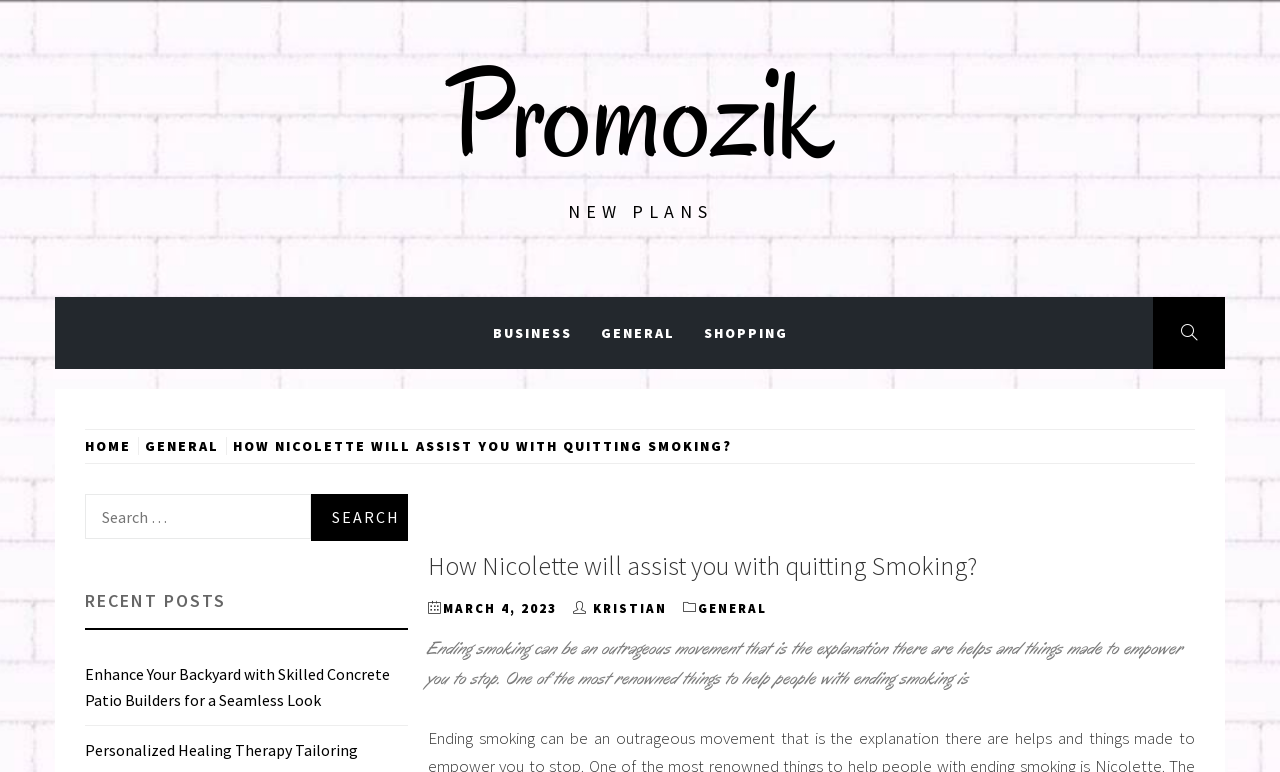What is the date of the post 'HOW NICOLETTE WILL ASSIST YOU WITH QUITTING SMOKING?'?
Based on the image, answer the question with as much detail as possible.

I found the date by looking at the link 'MARCH 4, 2023' which is located below the heading of the post.